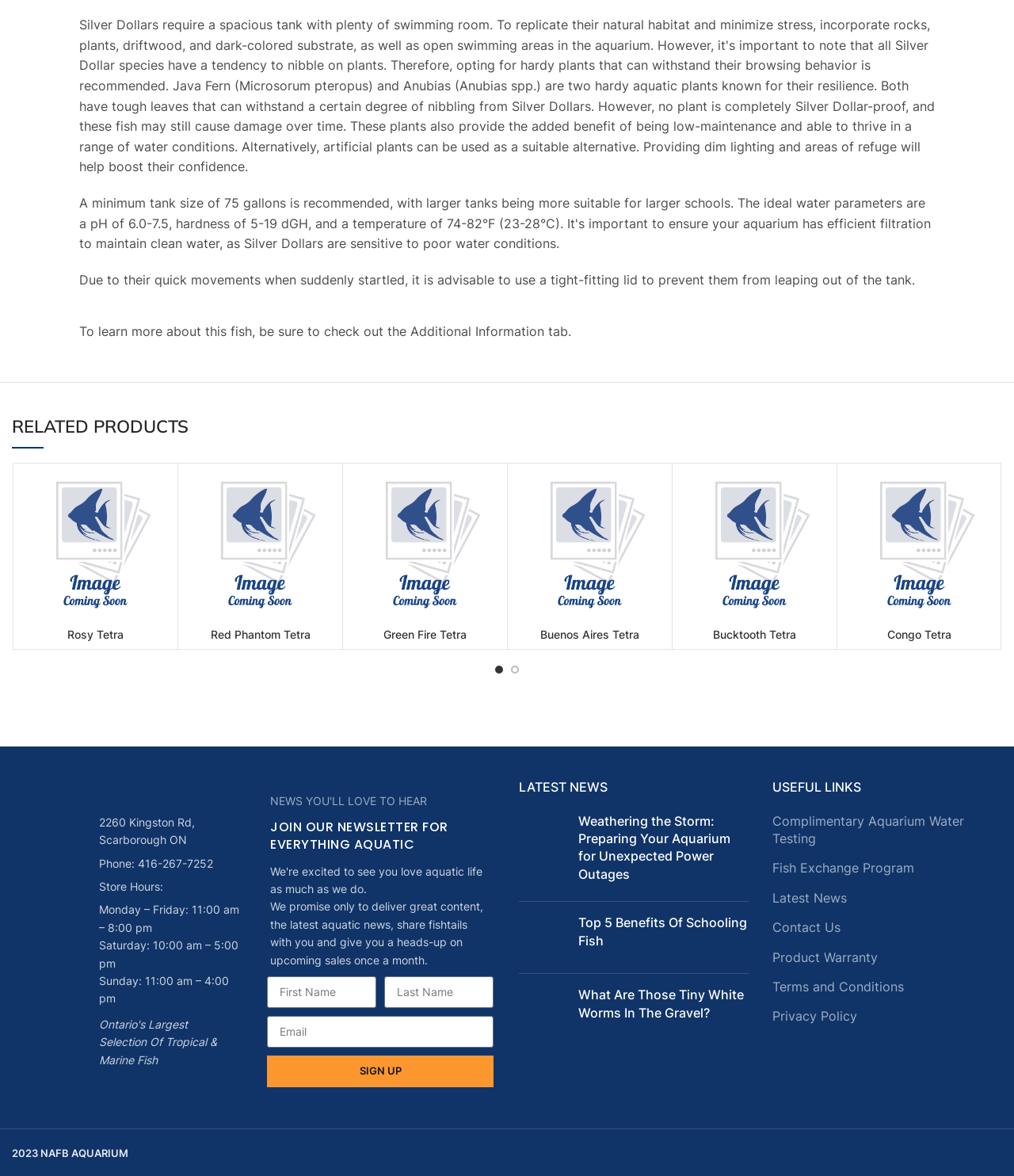Please provide a short answer using a single word or phrase for the question:
How often does the newsletter get sent?

once a month